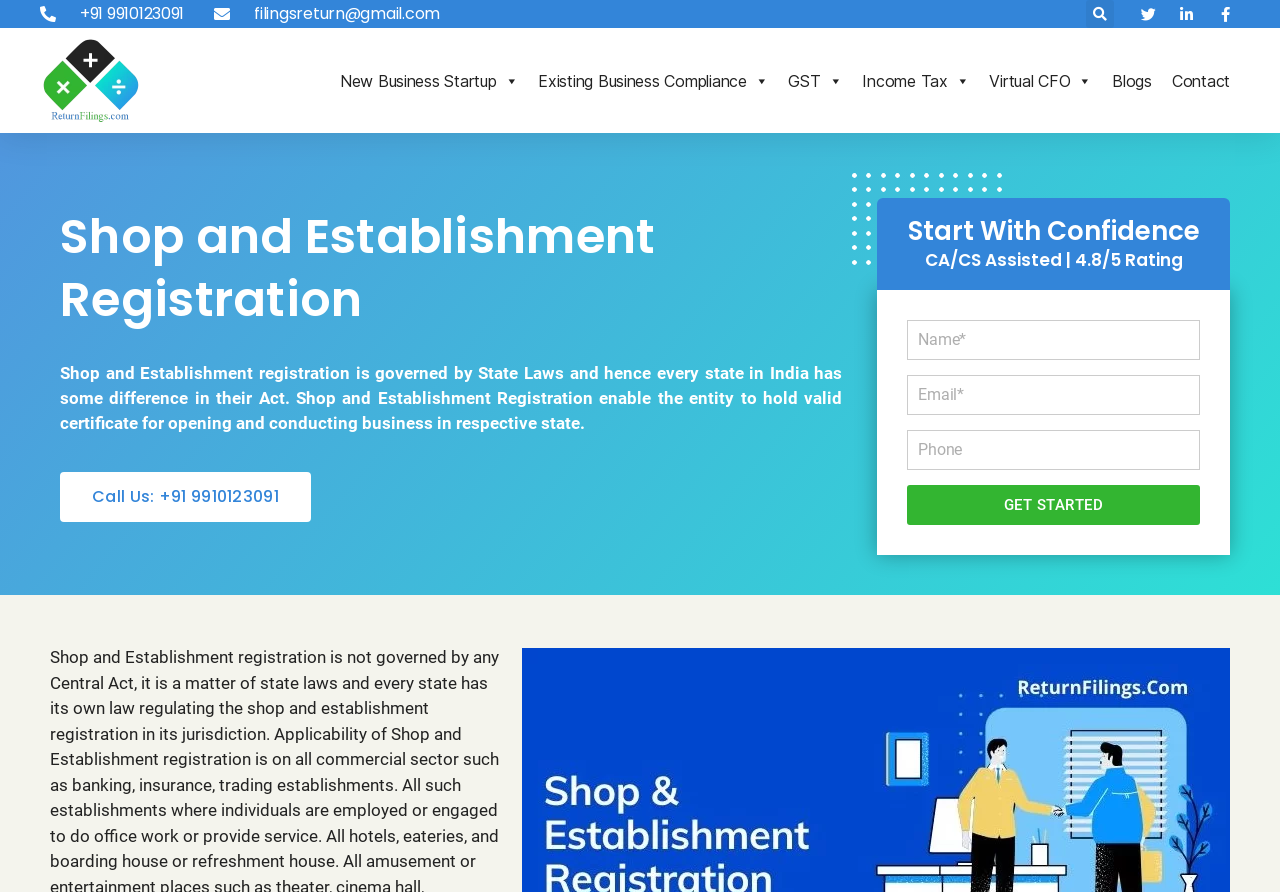Can you show the bounding box coordinates of the region to click on to complete the task described in the instruction: "Explore new business startup options"?

[0.258, 0.068, 0.413, 0.113]